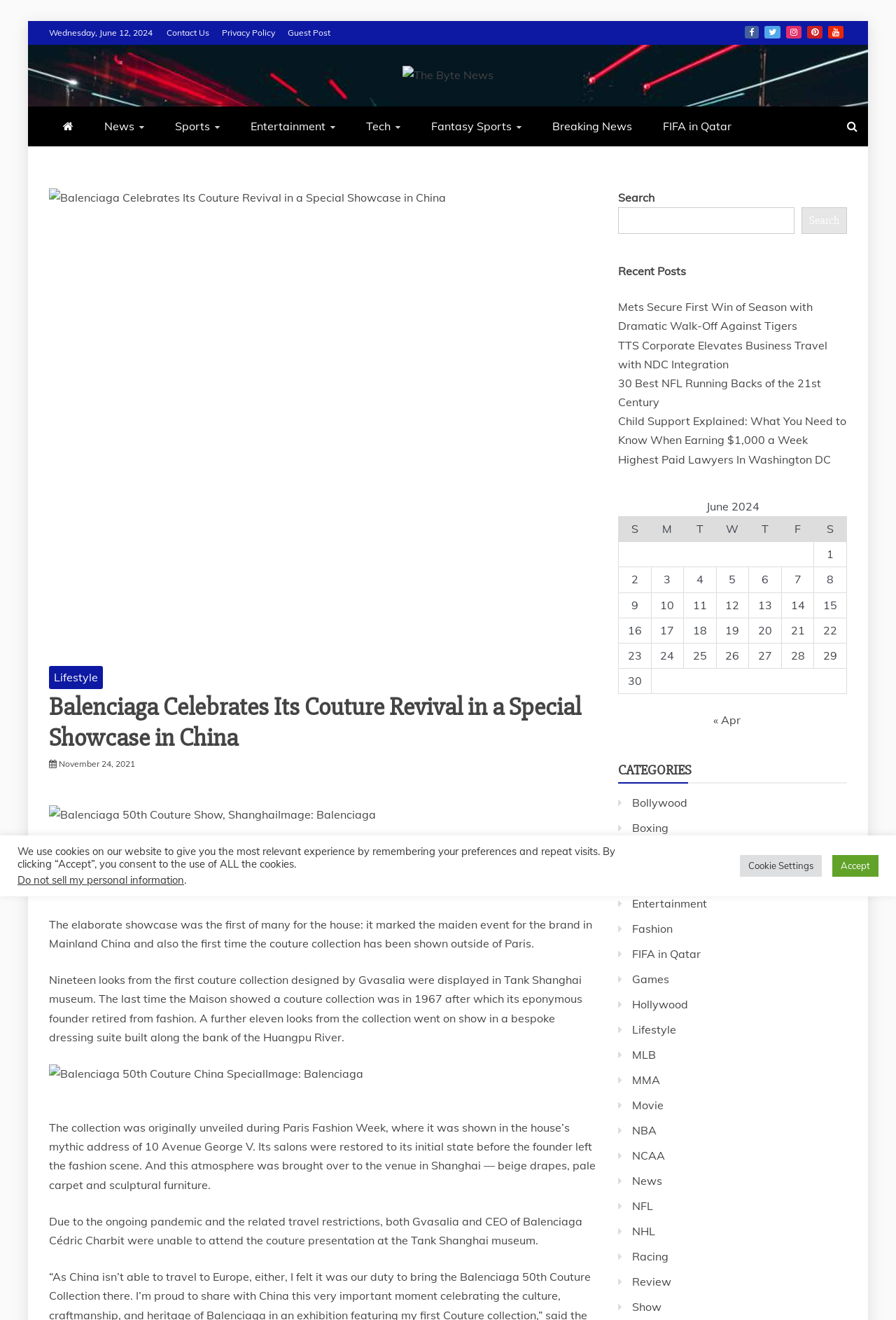Please identify the bounding box coordinates of the element I should click to complete this instruction: 'Click on the 'Contact Us' link'. The coordinates should be given as four float numbers between 0 and 1, like this: [left, top, right, bottom].

[0.186, 0.021, 0.234, 0.029]